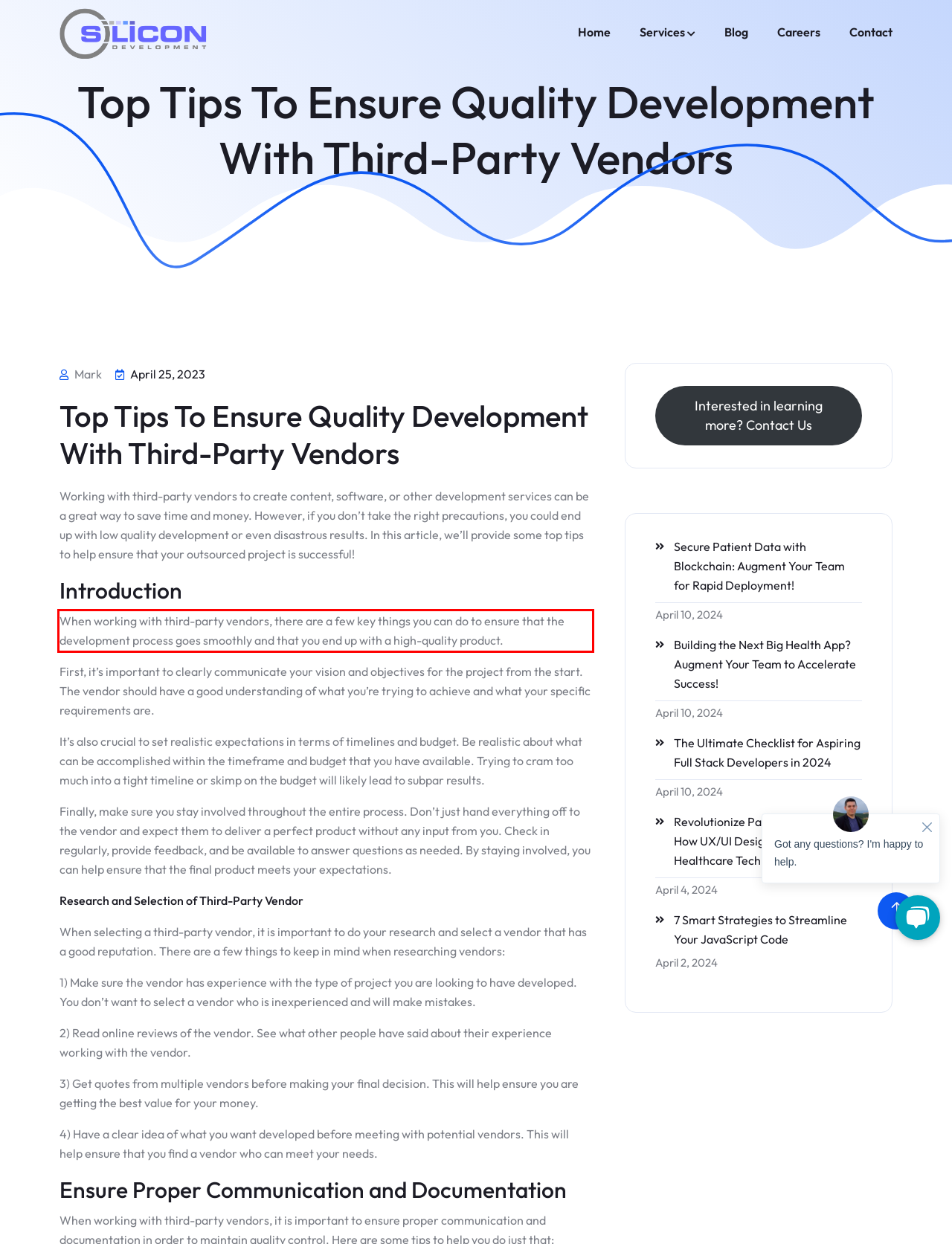You are provided with a webpage screenshot that includes a red rectangle bounding box. Extract the text content from within the bounding box using OCR.

When working with third-party vendors, there are a few key things you can do to ensure that the development process goes smoothly and that you end up with a high-quality product.